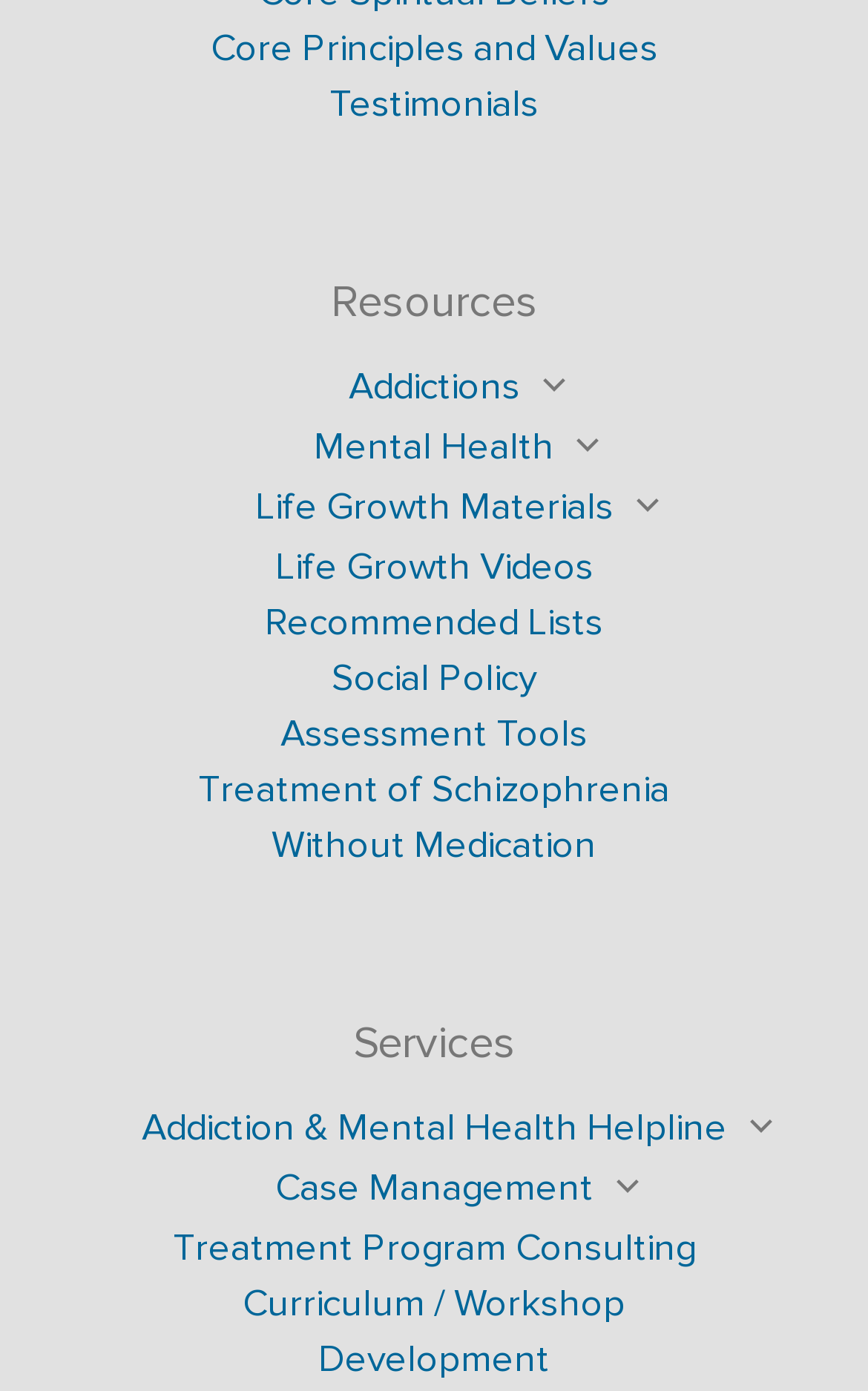What type of content is available under 'Life Growth Materials'?
Give a thorough and detailed response to the question.

The links under 'Life Growth Materials' include 'Stepping Stones Daily Devotional', 'Life Change with Dr. Andrea', 'Dr. Andrea’s Recovery Blog', and 'Life Growth Videos', suggesting that this section provides a range of content related to personal growth and development.